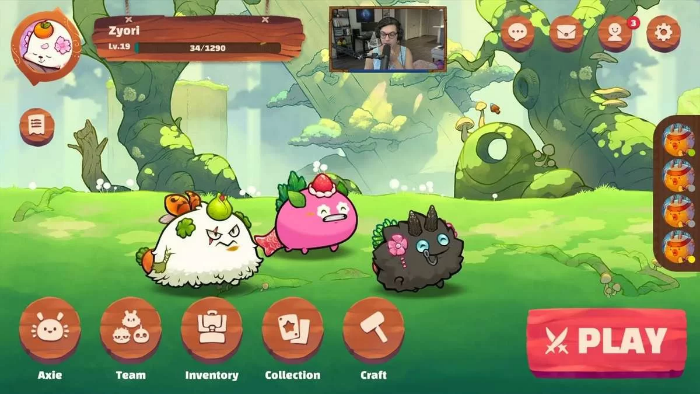How many Axies are prominently featured in the image?
Give a one-word or short-phrase answer derived from the screenshot.

3